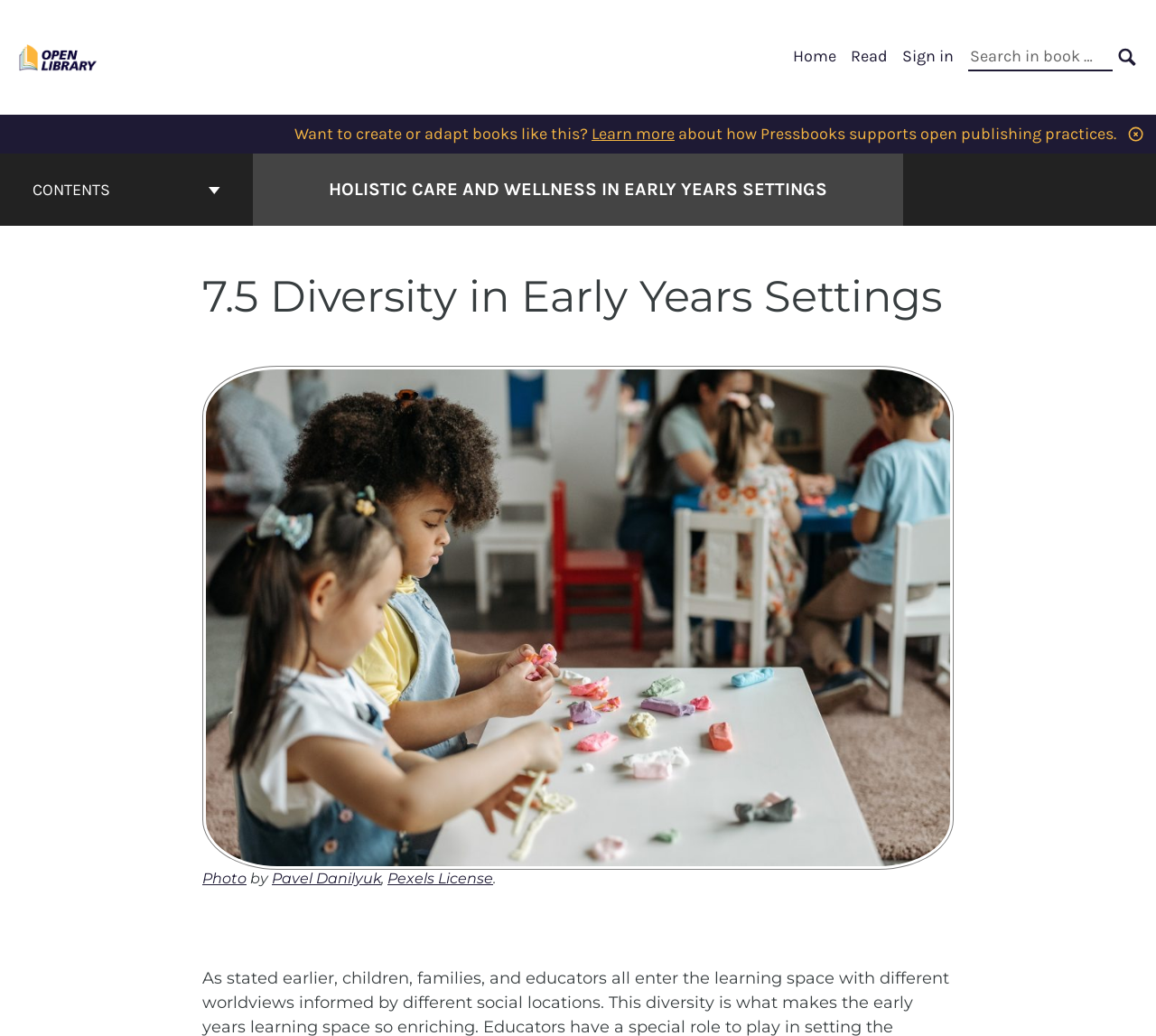Determine the bounding box coordinates of the target area to click to execute the following instruction: "View the contents of the book."

[0.003, 0.148, 0.216, 0.218]